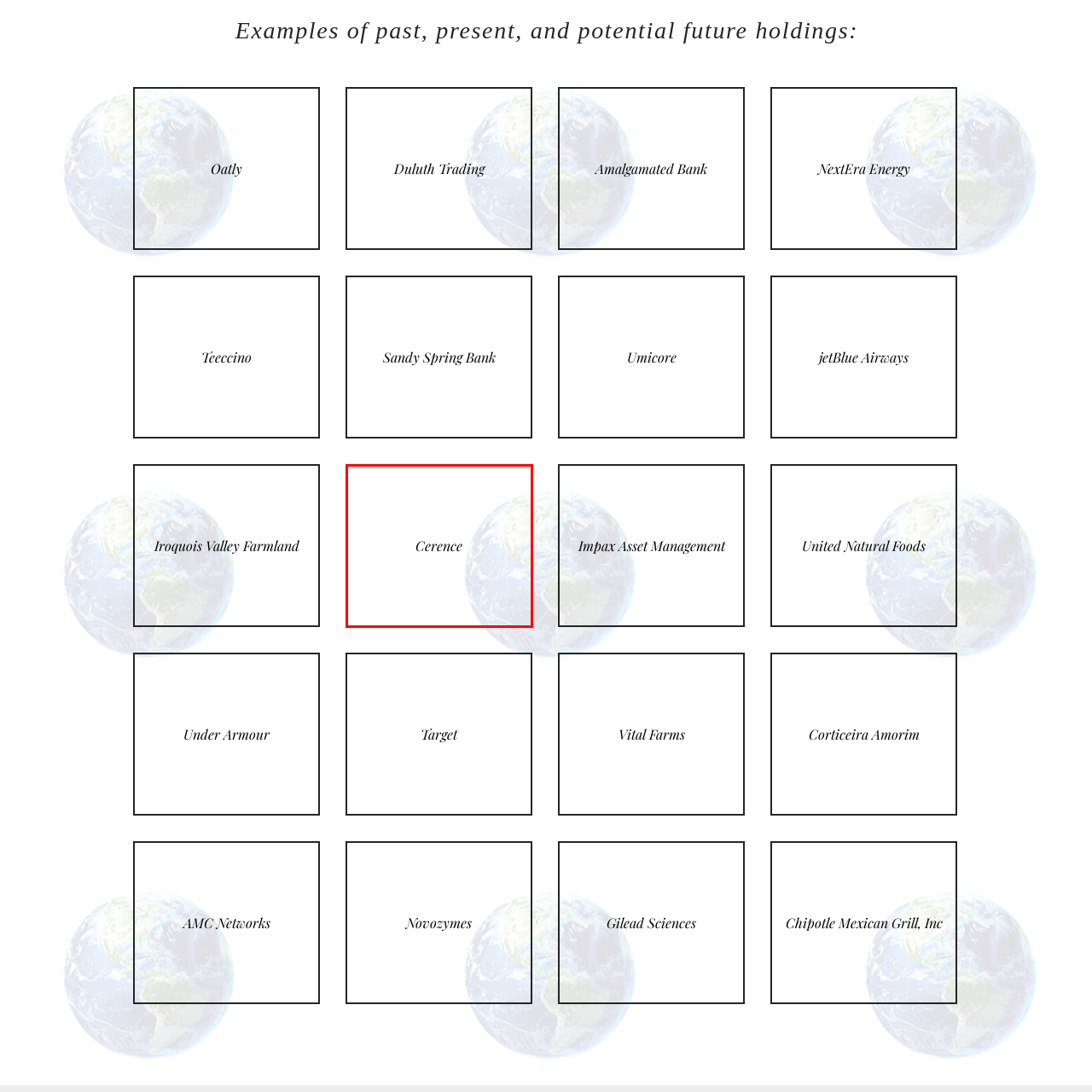What is subtly illustrated in the background?
Focus on the area marked by the red bounding box and respond to the question with as much detail as possible.

The background of the image subtly illustrates a segment of the Earth, which conveys a sense of global presence and technological innovation, hinting at the company's focus on advanced voice and AI-driven solutions.